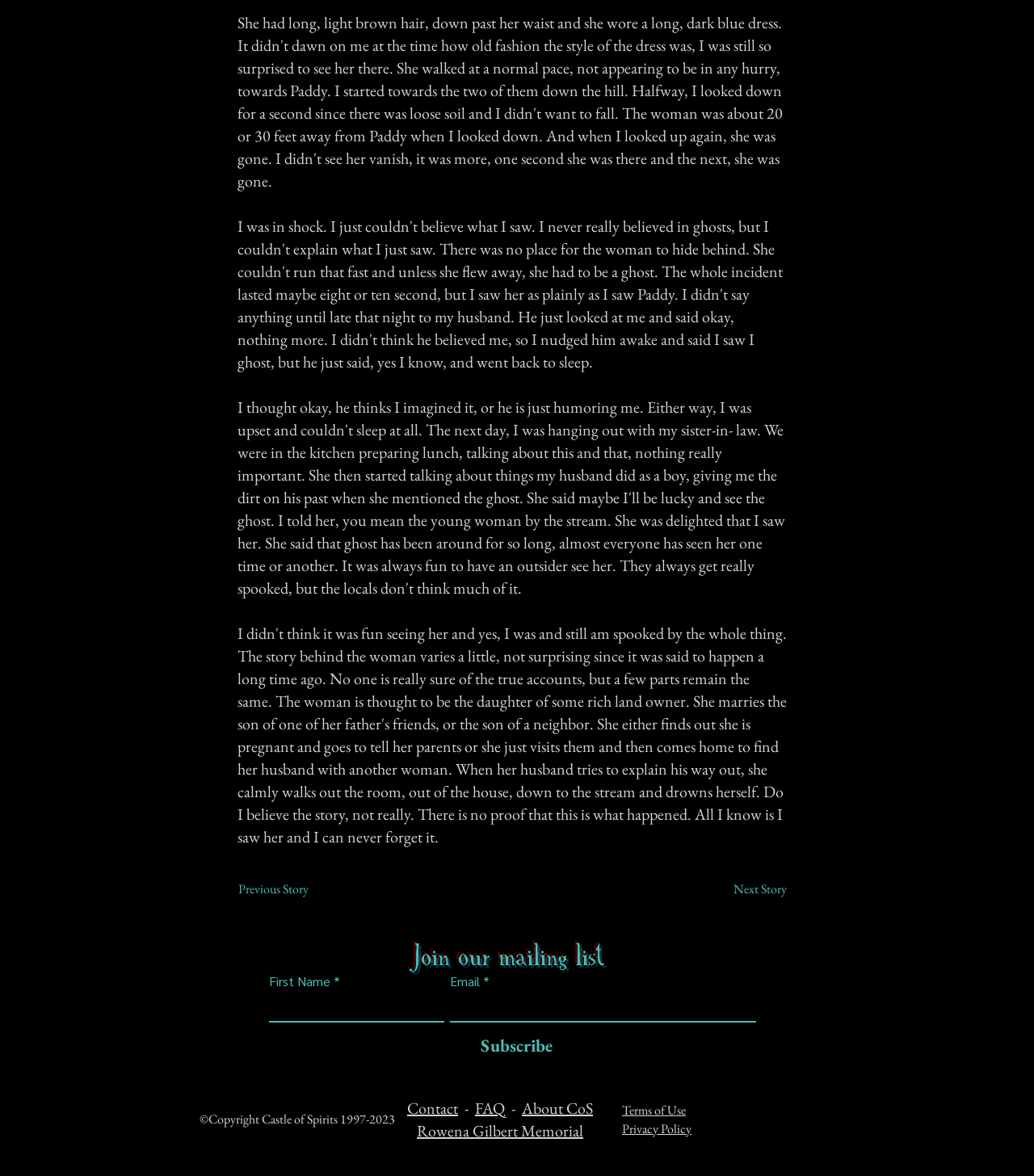What type of content is available on this website?
Examine the webpage screenshot and provide an in-depth answer to the question.

The presence of 'Previous Story' and 'Next Story' buttons suggests that the website contains a collection of stories that users can navigate through.